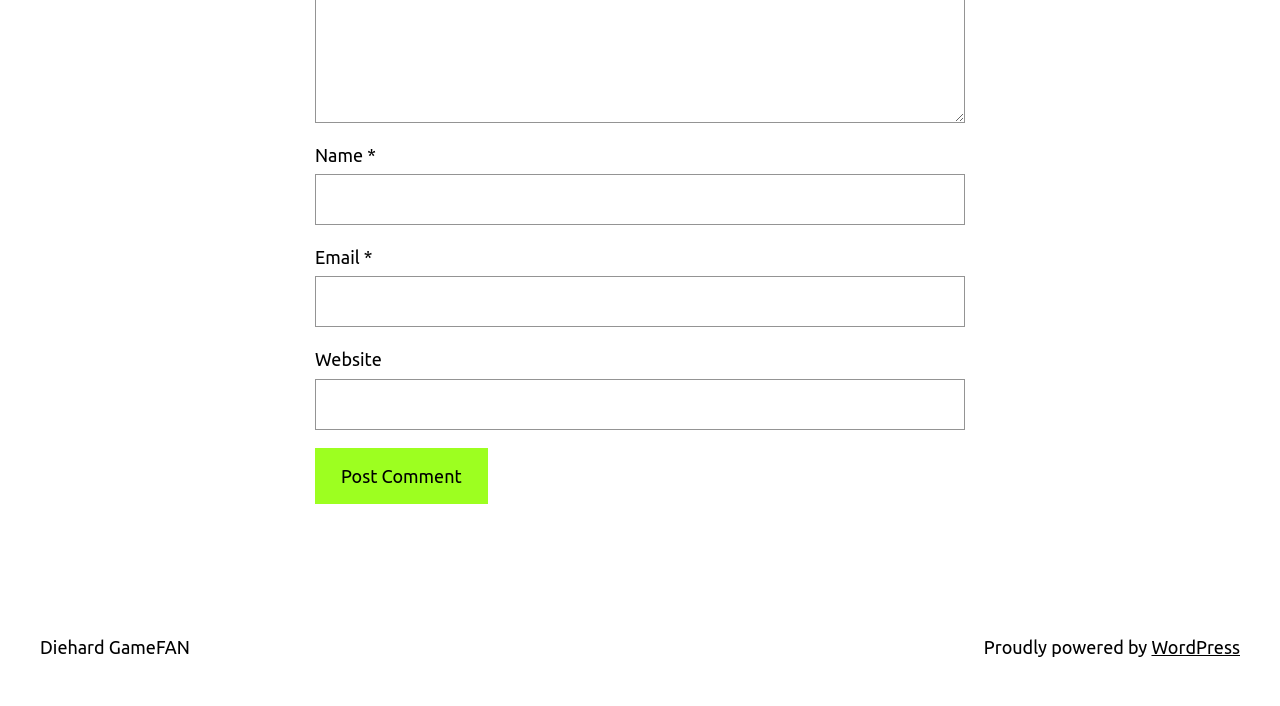Determine the bounding box of the UI element mentioned here: "Diehard GameFAN". The coordinates must be in the format [left, top, right, bottom] with values ranging from 0 to 1.

[0.031, 0.903, 0.148, 0.931]